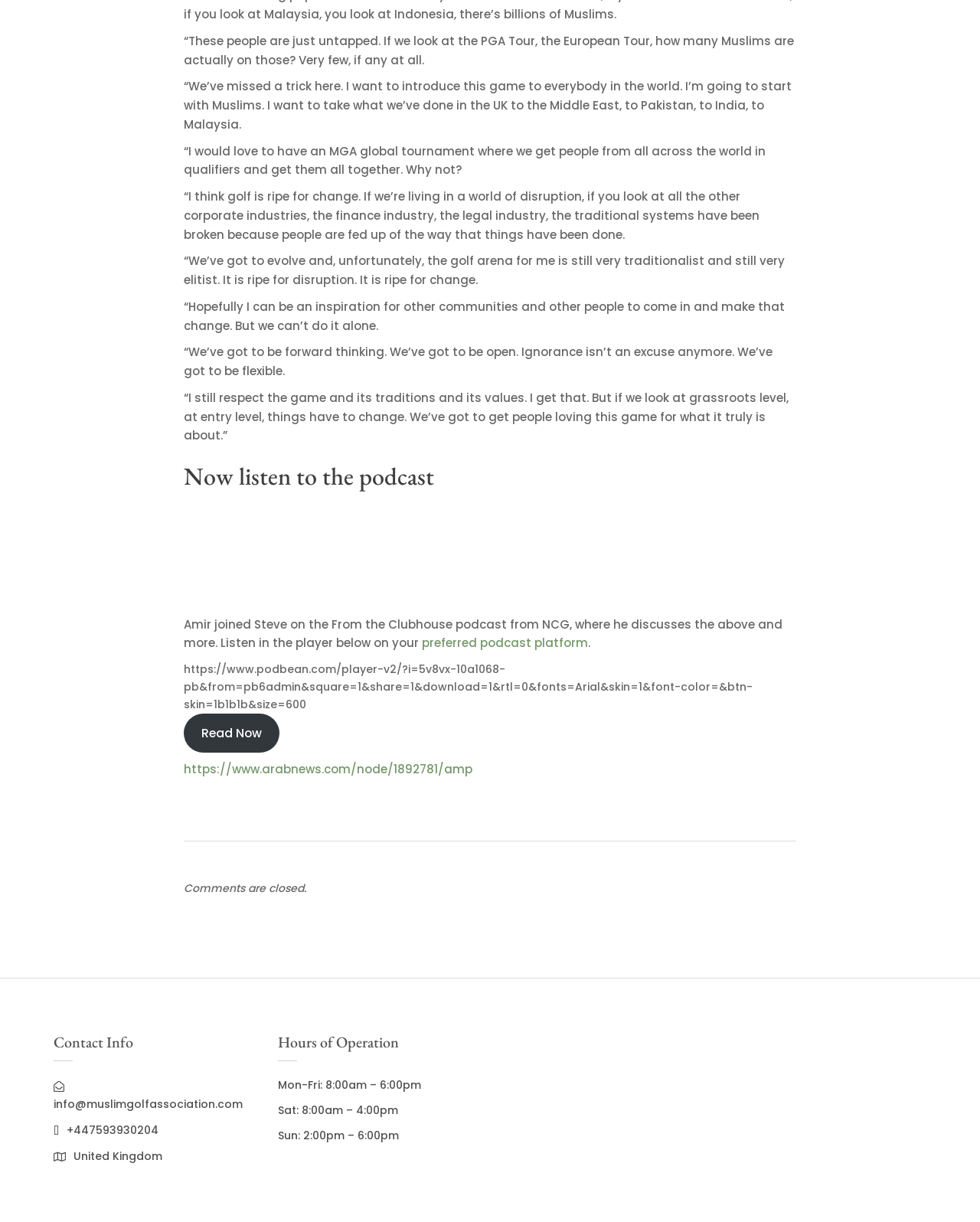Answer the following query concisely with a single word or phrase:
How can I listen to the podcast?

Through a preferred podcast platform